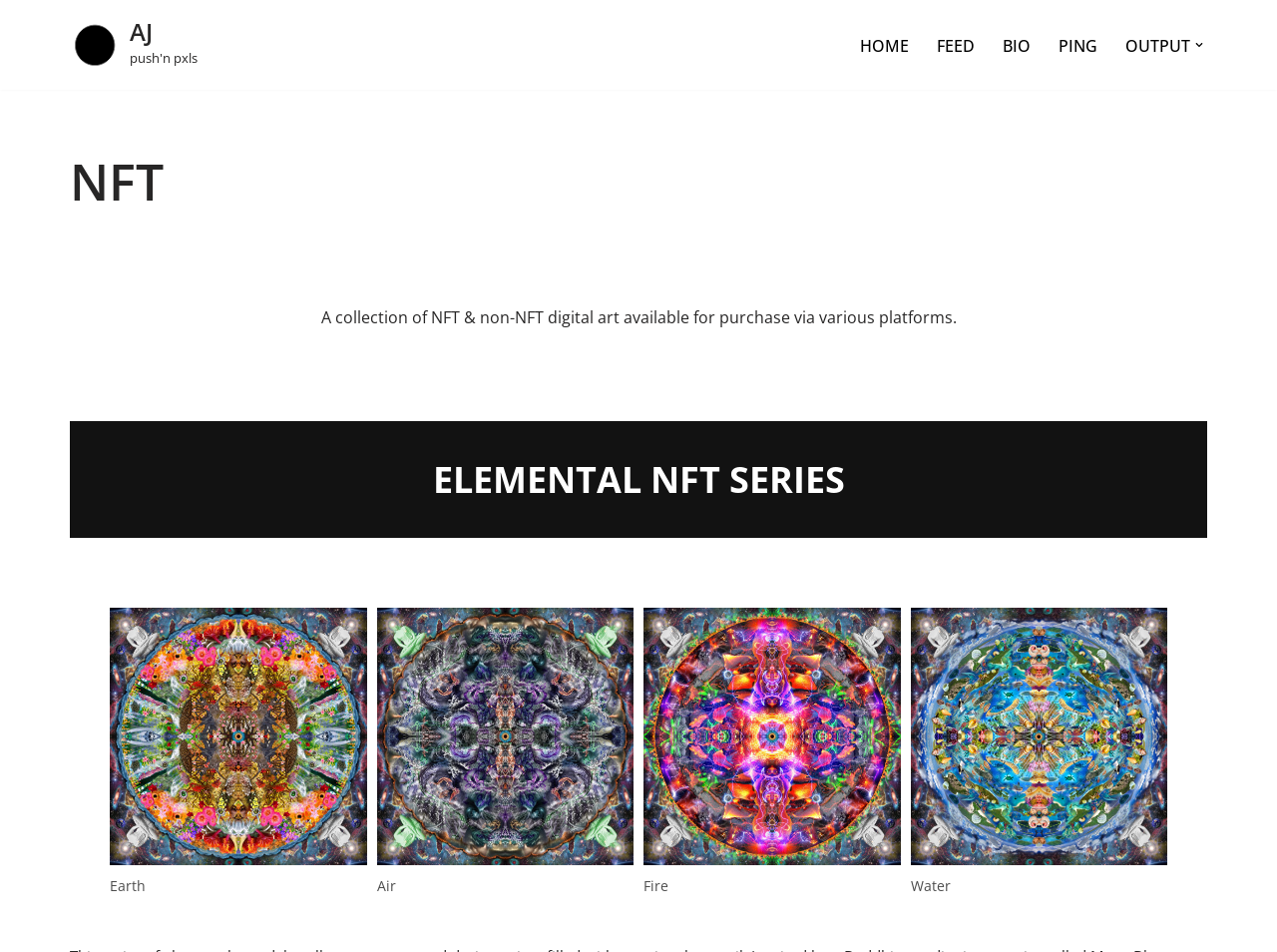Find and indicate the bounding box coordinates of the region you should select to follow the given instruction: "go to the FEED page".

[0.734, 0.034, 0.763, 0.06]